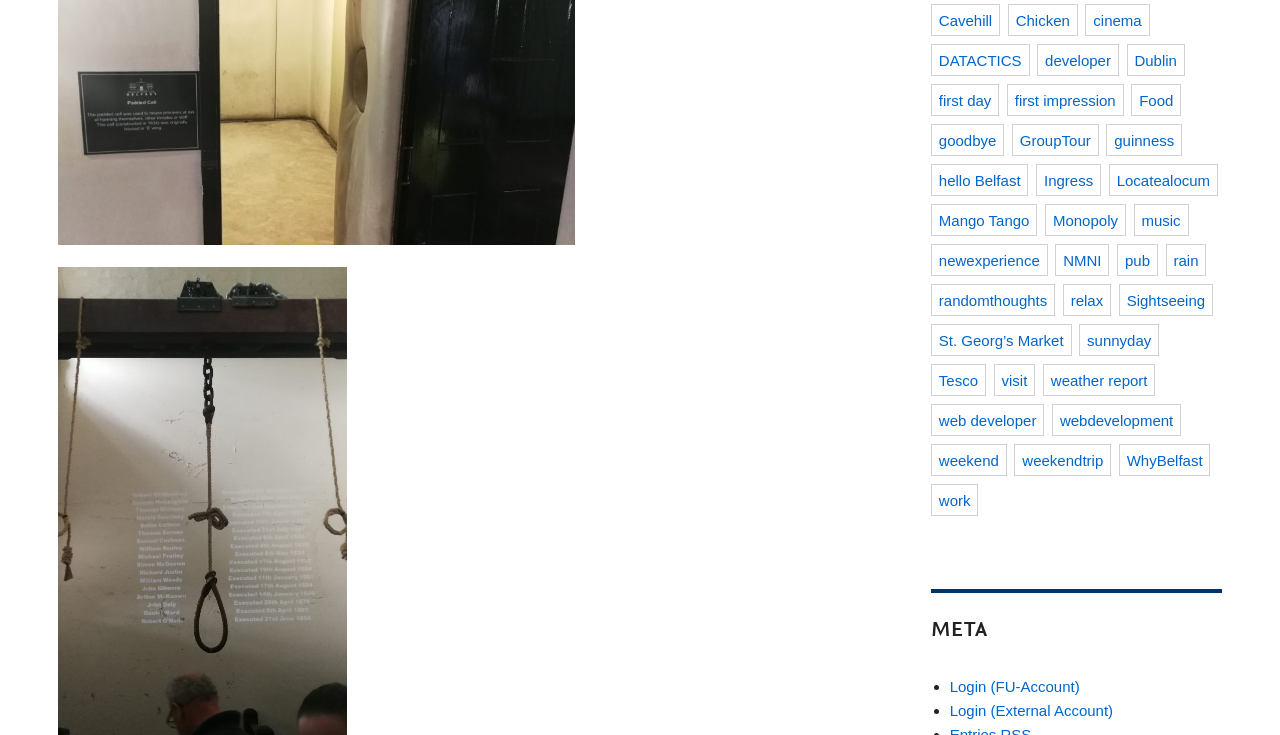Could you determine the bounding box coordinates of the clickable element to complete the instruction: "Read about the first day"? Provide the coordinates as four float numbers between 0 and 1, i.e., [left, top, right, bottom].

[0.727, 0.114, 0.781, 0.157]